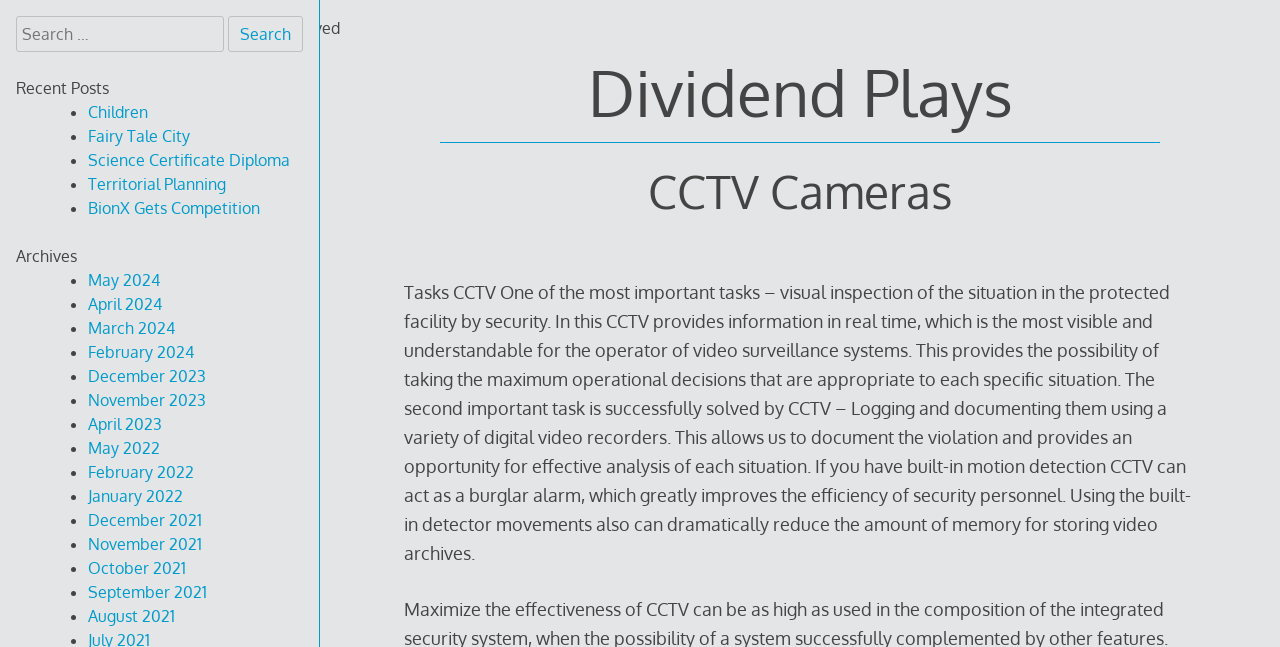Please locate the bounding box coordinates for the element that should be clicked to achieve the following instruction: "Search for something". Ensure the coordinates are given as four float numbers between 0 and 1, i.e., [left, top, right, bottom].

[0.012, 0.025, 0.237, 0.08]